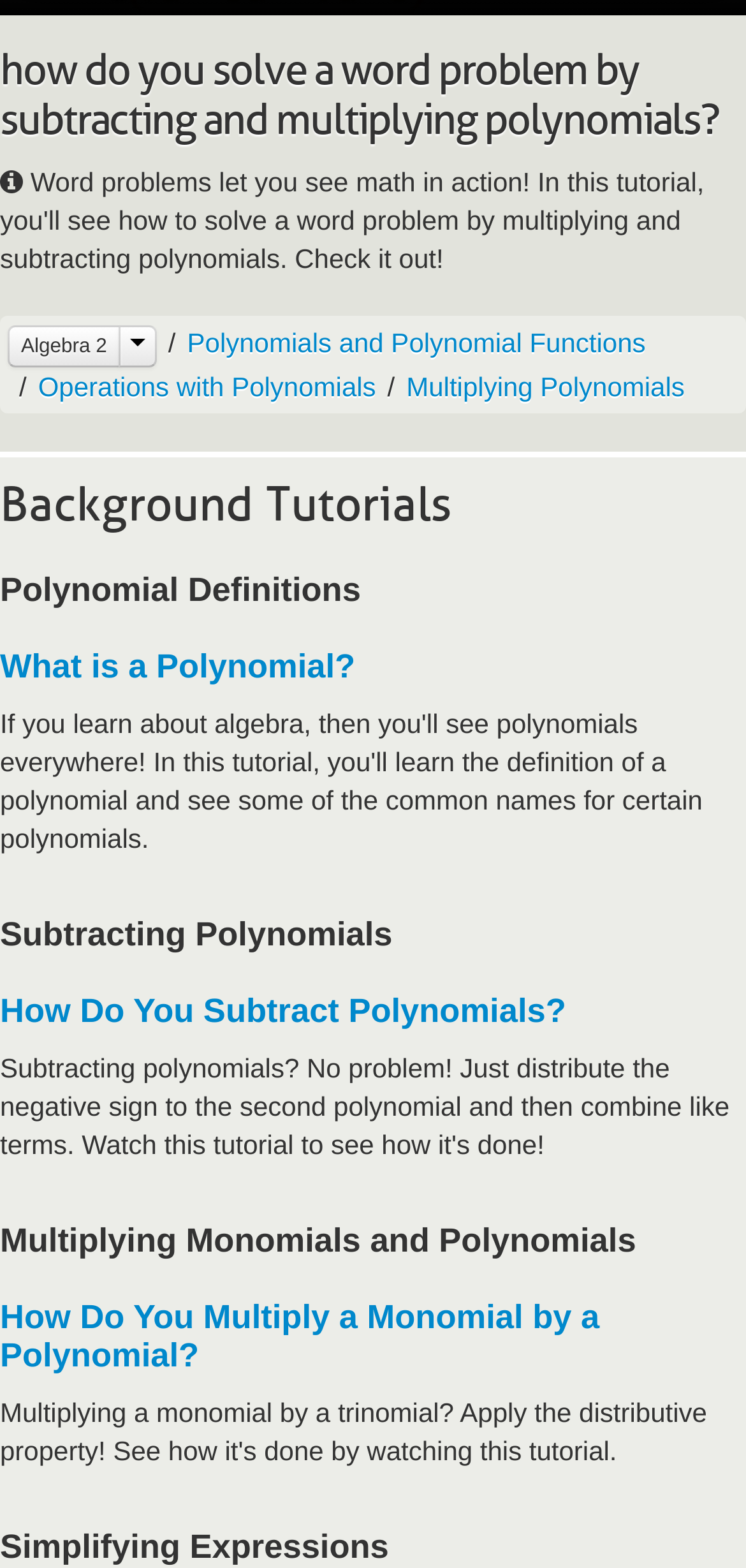Using the provided description Multiplying Polynomials, find the bounding box coordinates for the UI element. Provide the coordinates in (top-left x, top-left y, bottom-right x, bottom-right y) format, ensuring all values are between 0 and 1.

[0.545, 0.236, 0.918, 0.256]